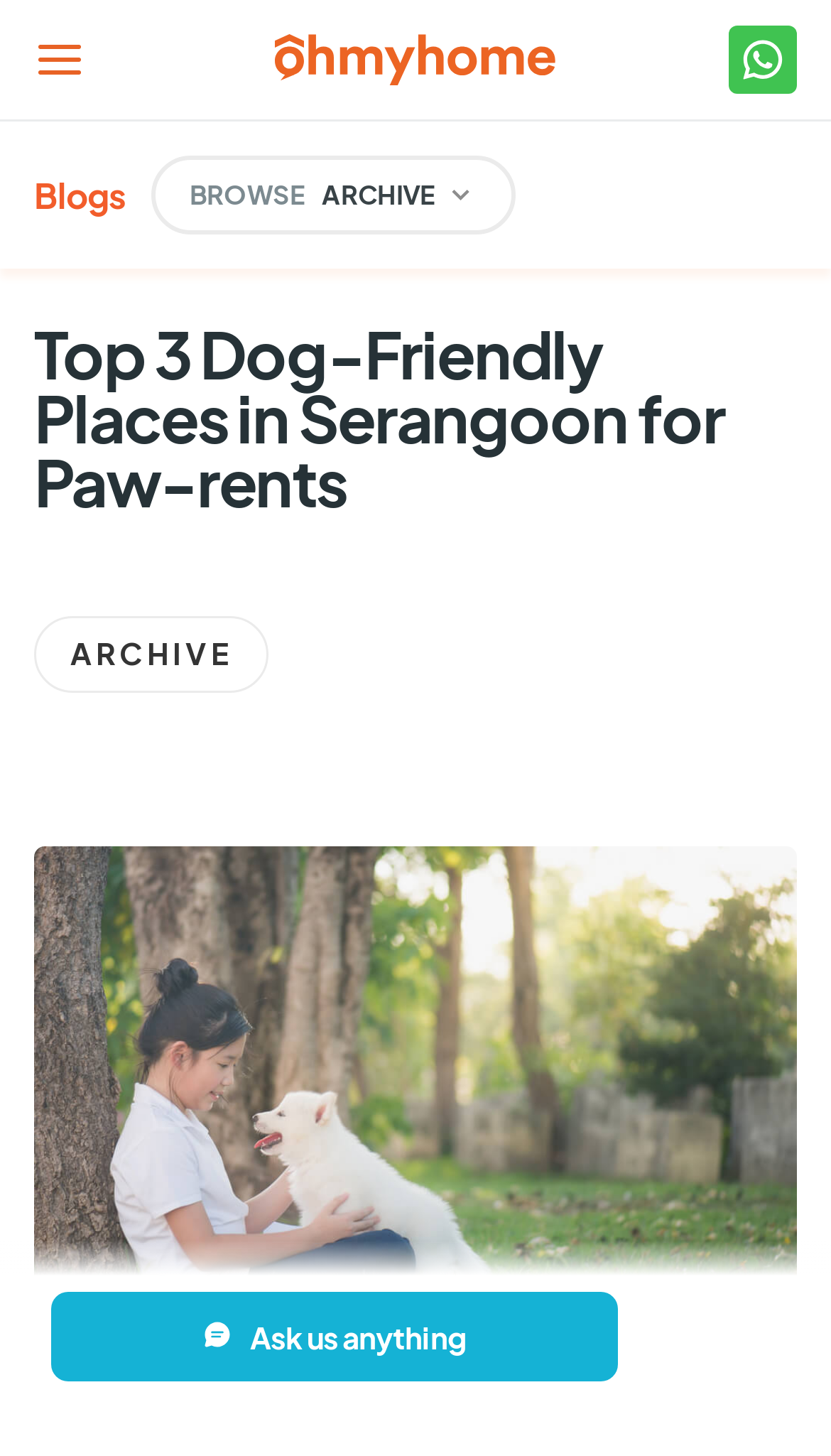Provide a one-word or short-phrase response to the question:
How many links are in the header?

3